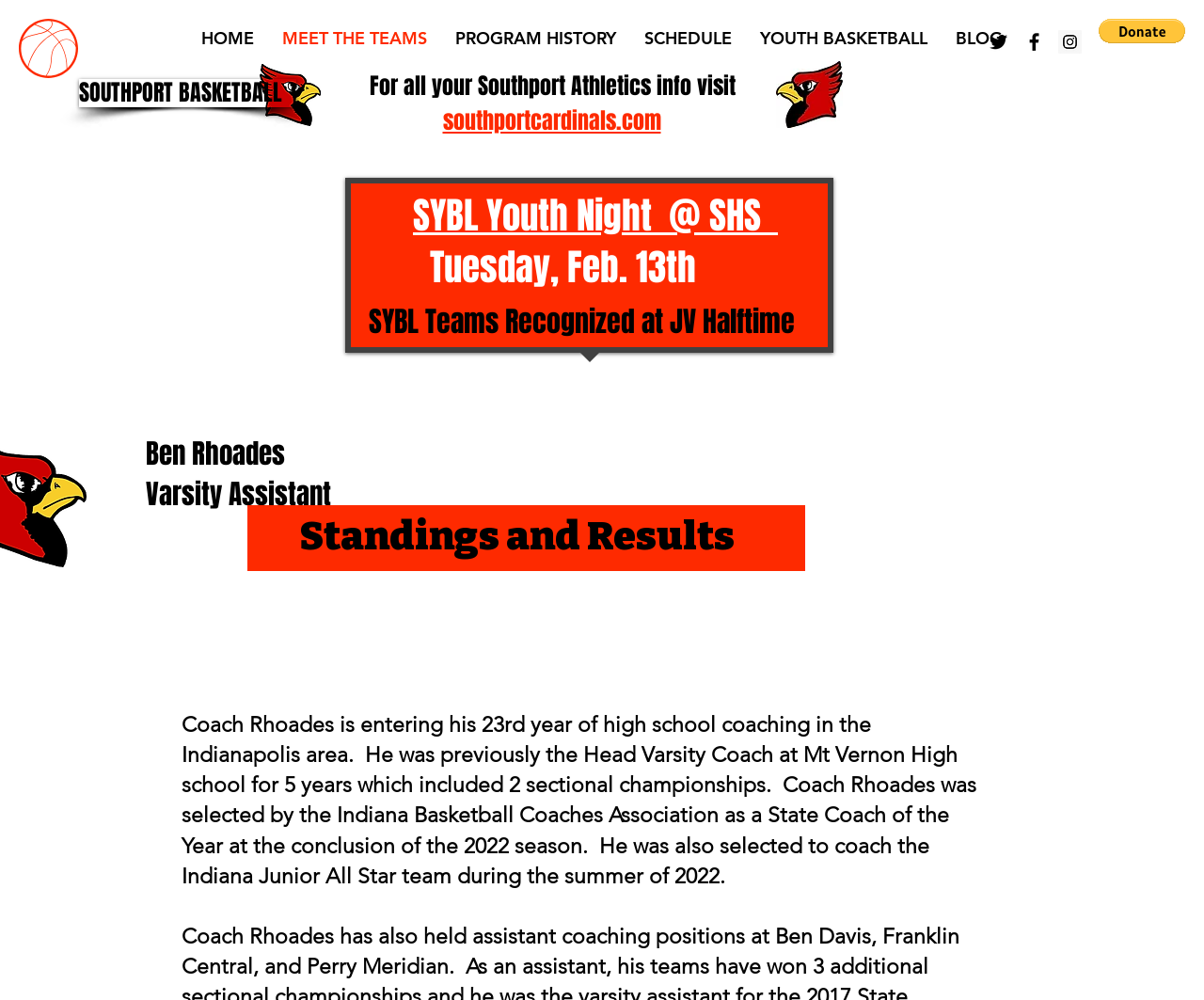Give a comprehensive overview of the webpage, including key elements.

The webpage is about Ben Rhoades, a varsity assistant coach, and Southport Basketball. At the top, there is a link to "SOUTHPORT BASKETBALL" and a navigation menu labeled "Site" with several links, including "HOME", "MEET THE TEAMS", "PROGRAM HISTORY", "SCHEDULE", "YOUTH BASKETBALL", and "BLOG". 

Below the navigation menu, there is a social bar with links to Twitter, Facebook, and Instagram, each represented by a black icon. To the right of the social bar, there is a "Donate via PayPal" button.

On the left side of the page, there is a cardinal image, and below it, a heading that reads "For all your Southport Athletics info visit" followed by a link to "southportcardinals.com". 

On the right side of the page, there is another cardinal image, and above it, a heading that reads "GO CARDS!". Below the second cardinal image, there is a heading that announces "SYBL Youth Night" on Tuesday, February 13th, with a link to more information.

Further down the page, there is a section about Ben Rhoades, with a heading that lists his title as Varsity Assistant Coach. Below this, there is a heading that reads "Standings and Results", and a block of text that describes Coach Rhoades' coaching experience and achievements.